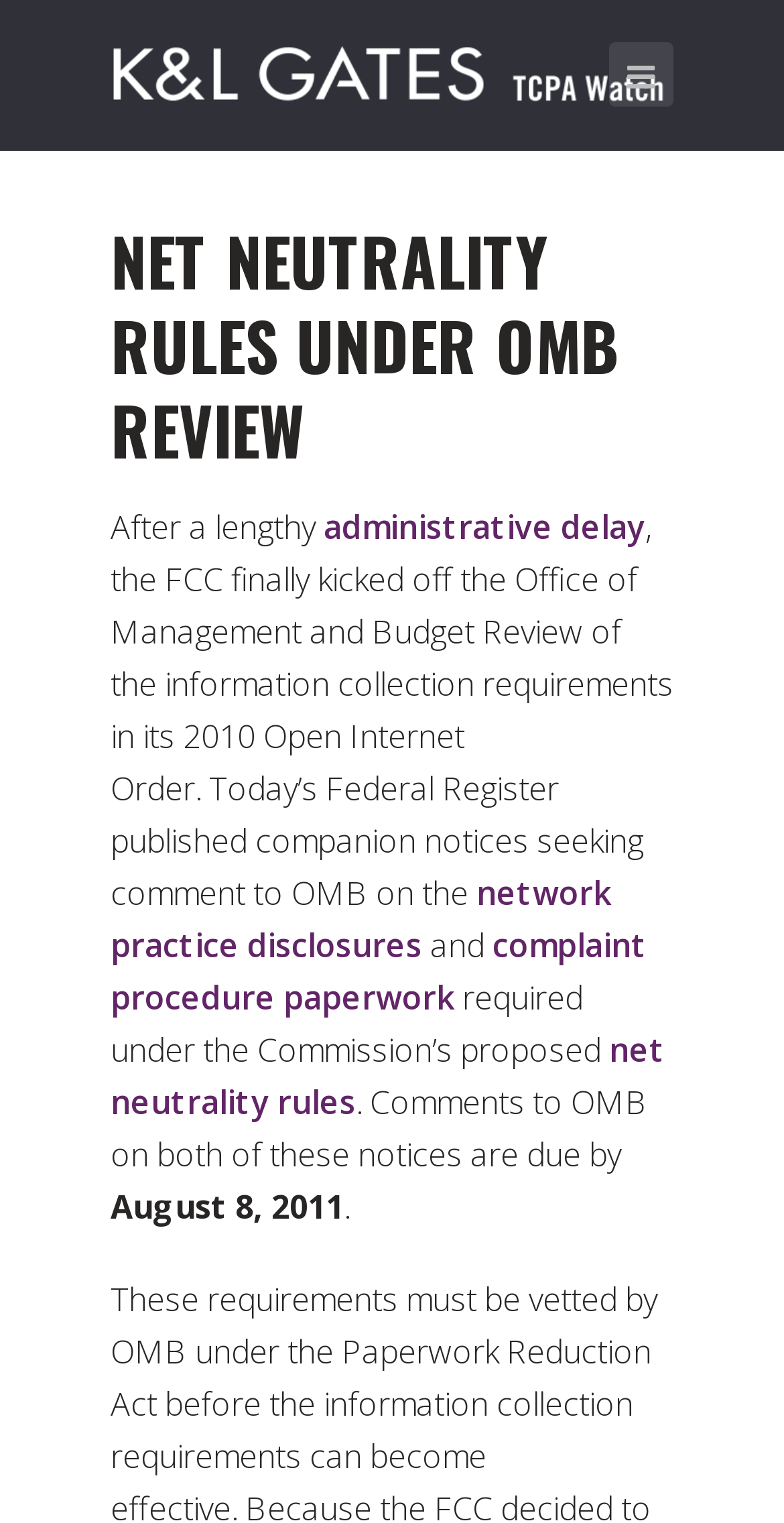Provide a brief response to the question using a single word or phrase: 
What is the deadline for comments to OMB?

August 8, 2011